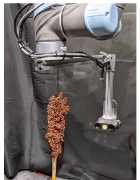What is the goal of this agricultural robotics research?
Answer with a single word or phrase by referring to the visual content.

Optimizing plant health assessment and crop management